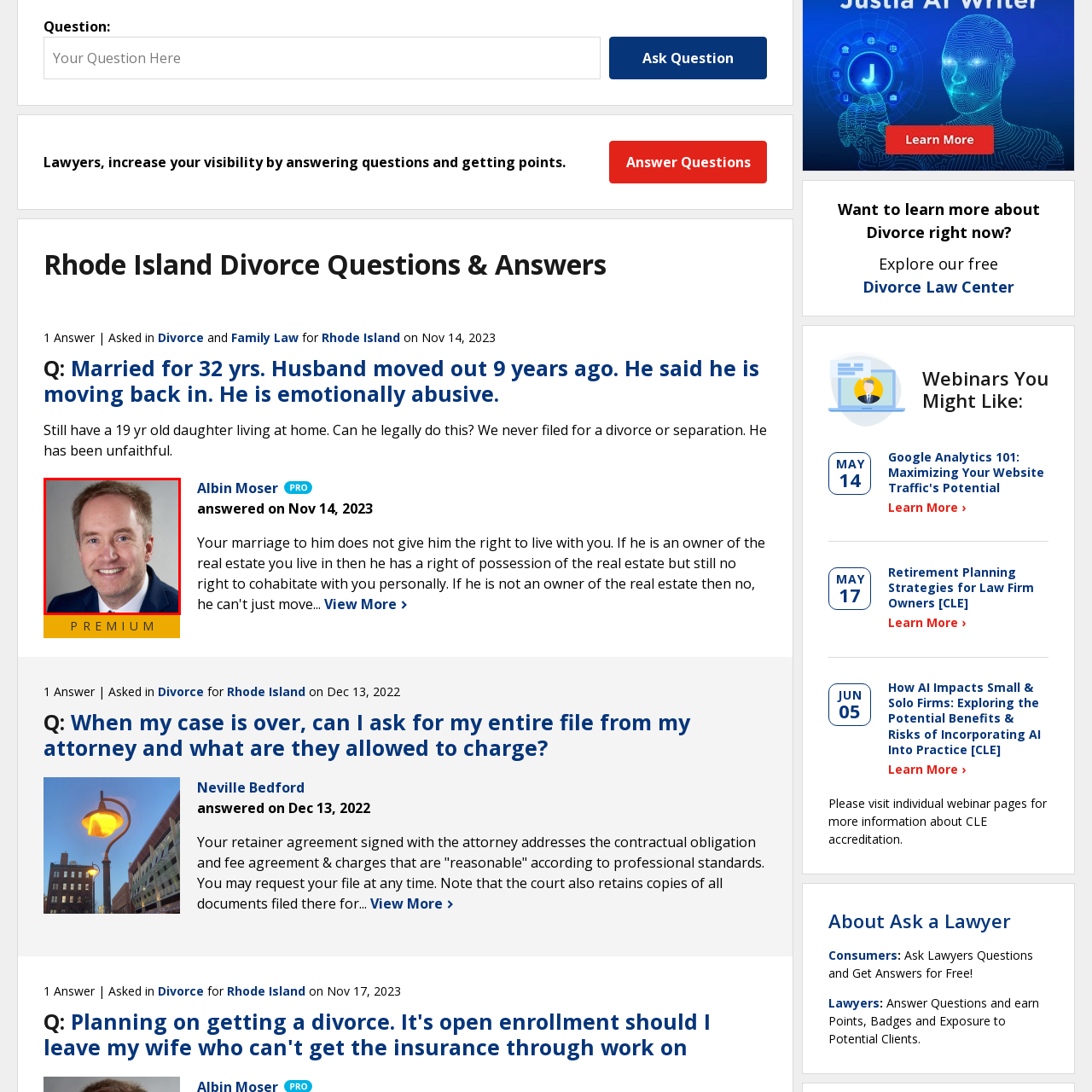Look at the area highlighted in the red box, What is the man wearing? Please provide an answer in a single word or phrase.

Formal suit and tie